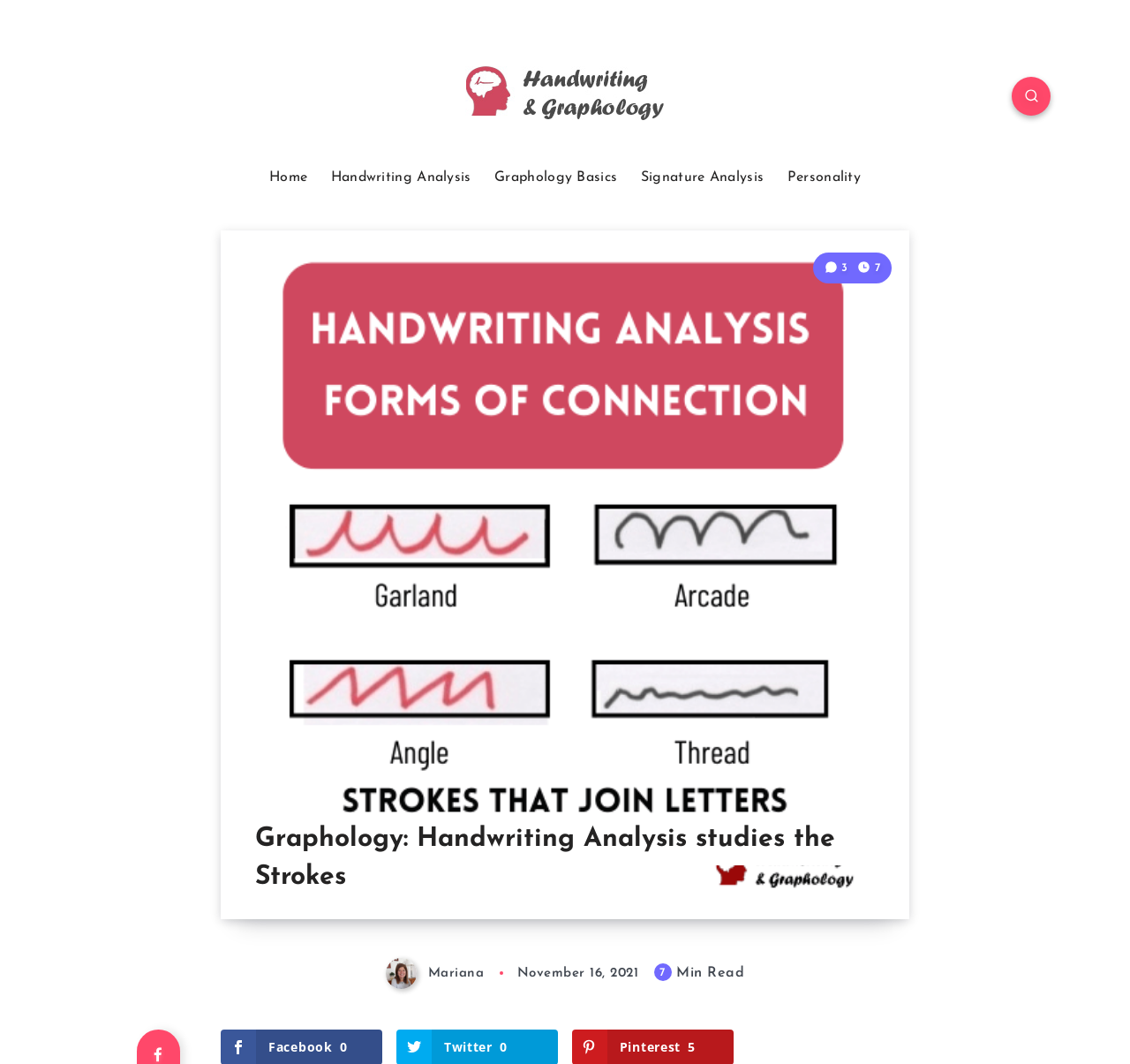How many links are in the top navigation menu?
Look at the image and respond with a one-word or short phrase answer.

5